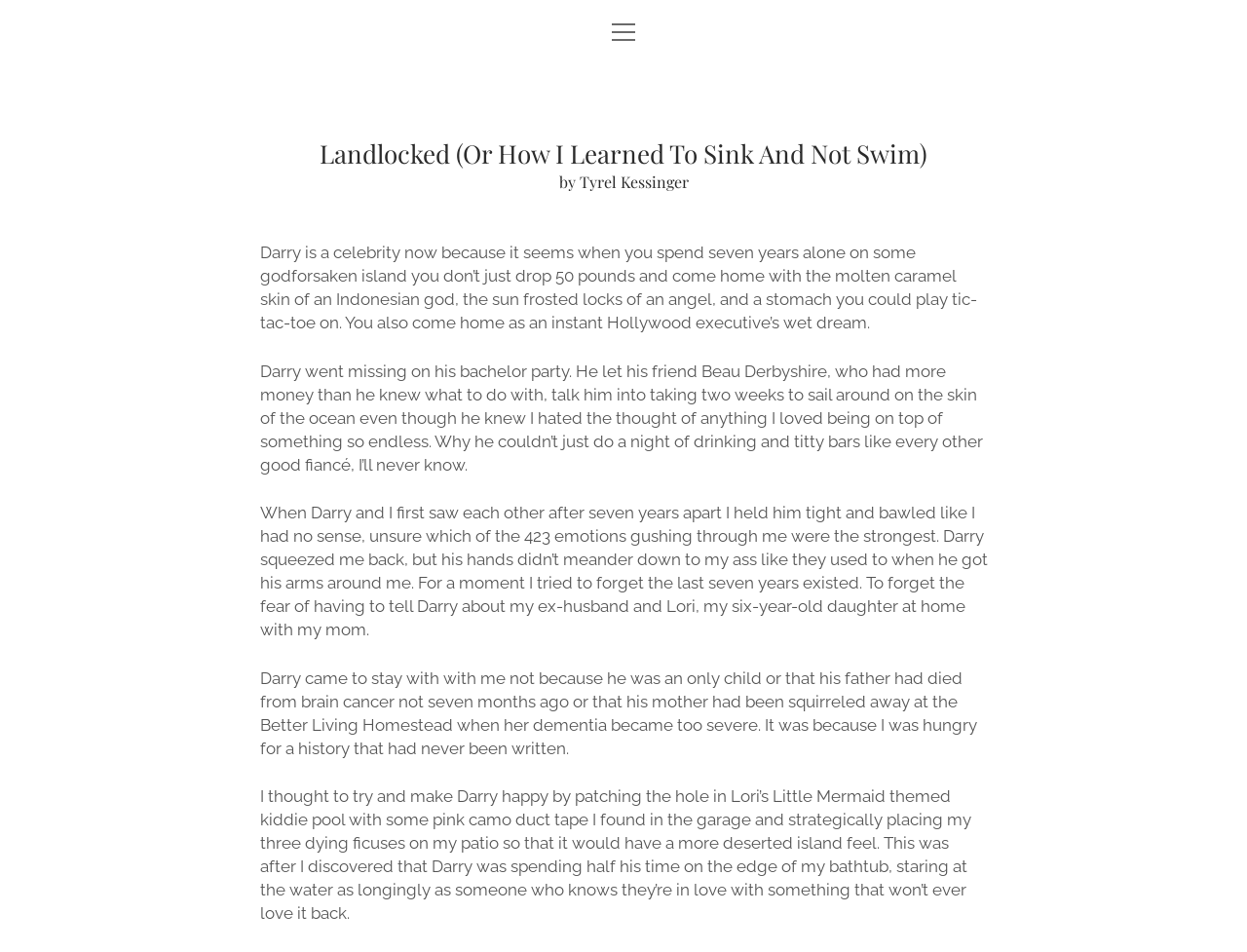Give a one-word or short phrase answer to this question: 
What is Lori's age?

Six